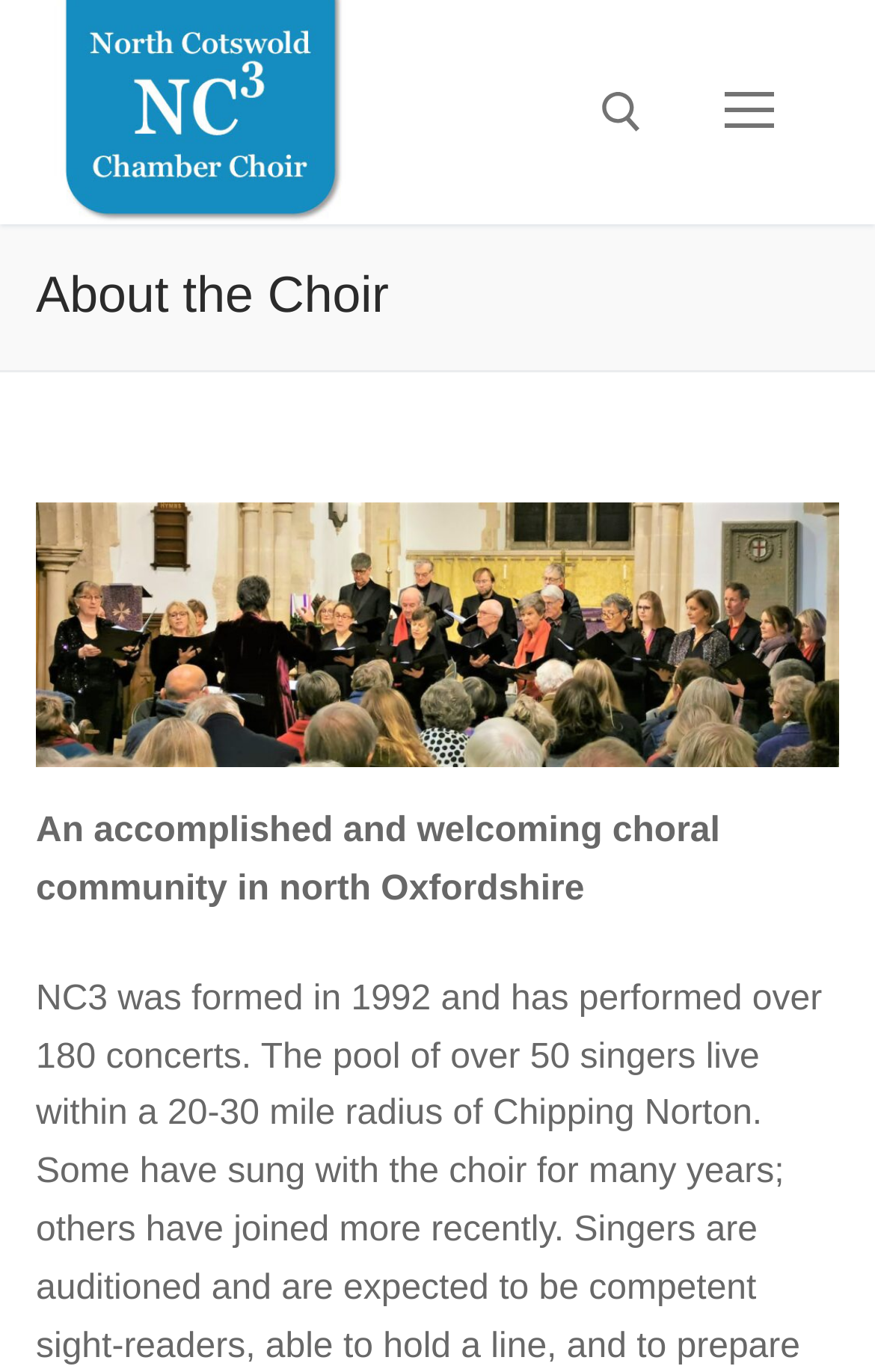Give the bounding box coordinates for the element described by: "alt="North Cotswold Chamber Choir"".

[0.062, 0.0, 0.395, 0.163]